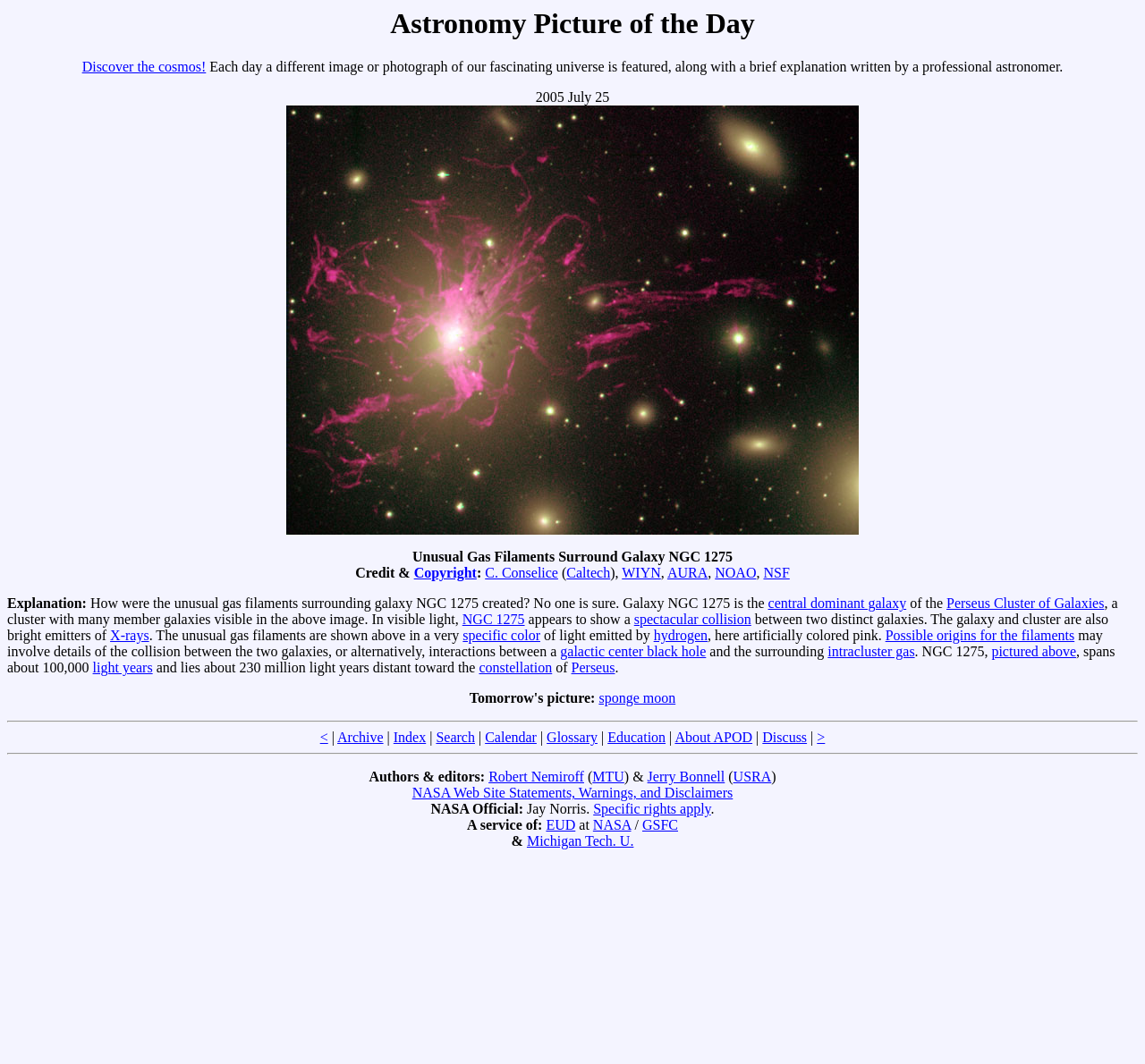Please mark the clickable region by giving the bounding box coordinates needed to complete this instruction: "Click on the link to discover the cosmos".

[0.072, 0.056, 0.18, 0.07]